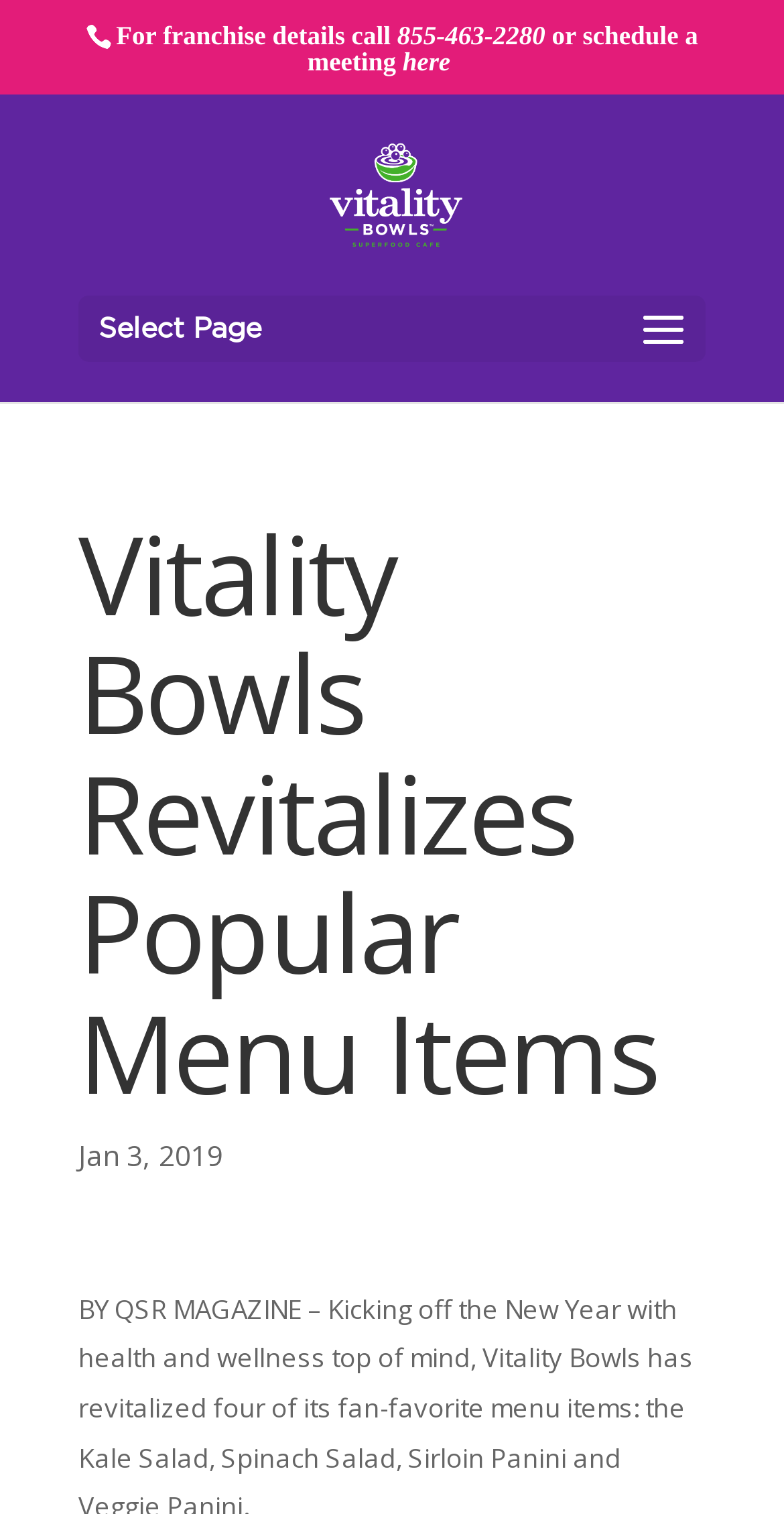For the element described, predict the bounding box coordinates as (top-left x, top-left y, bottom-right x, bottom-right y). All values should be between 0 and 1. Element description: alt="Vitality Bowls"

[0.403, 0.117, 0.607, 0.135]